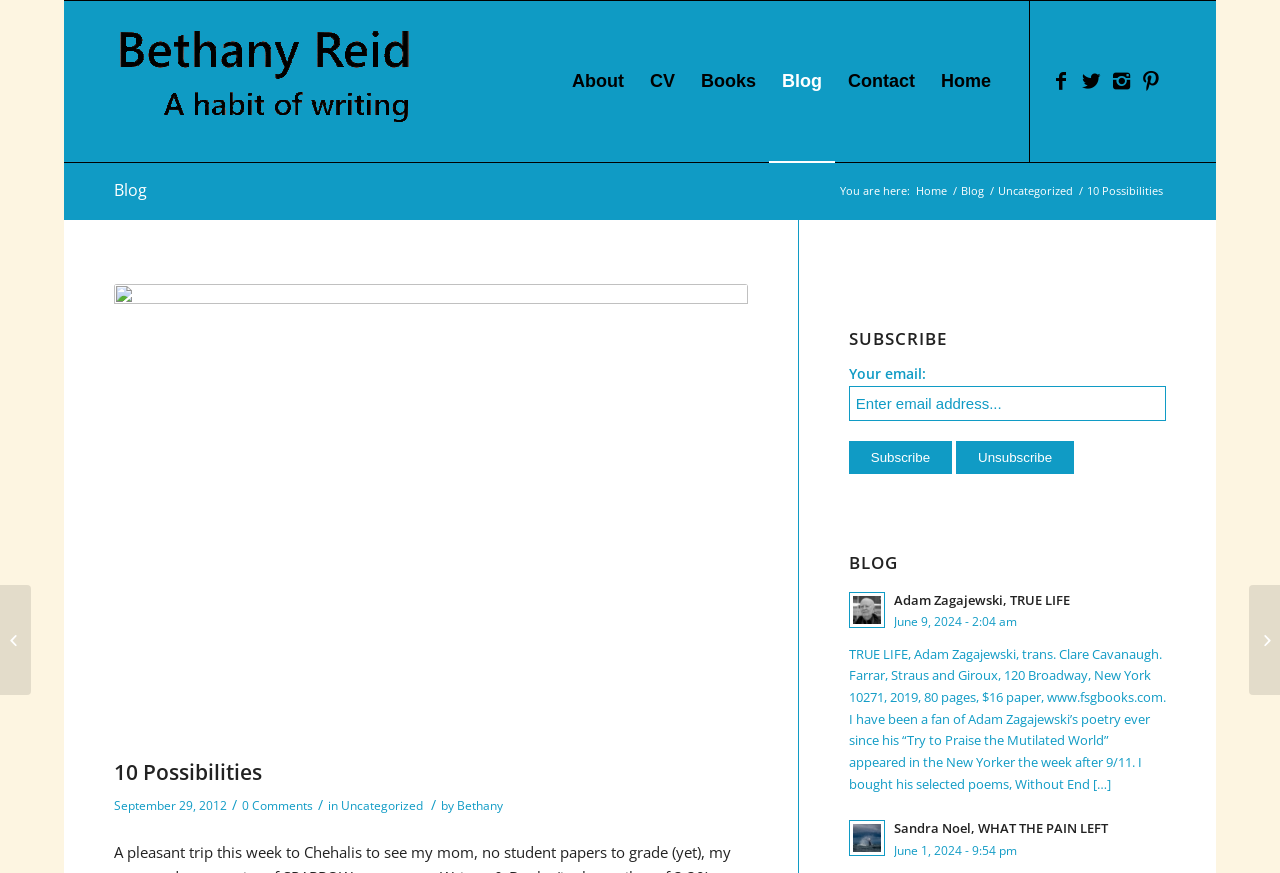Extract the bounding box coordinates for the UI element described by the text: "1036 W. Bryn Mawr, Chicago". The coordinates should be in the form of [left, top, right, bottom] with values between 0 and 1.

None